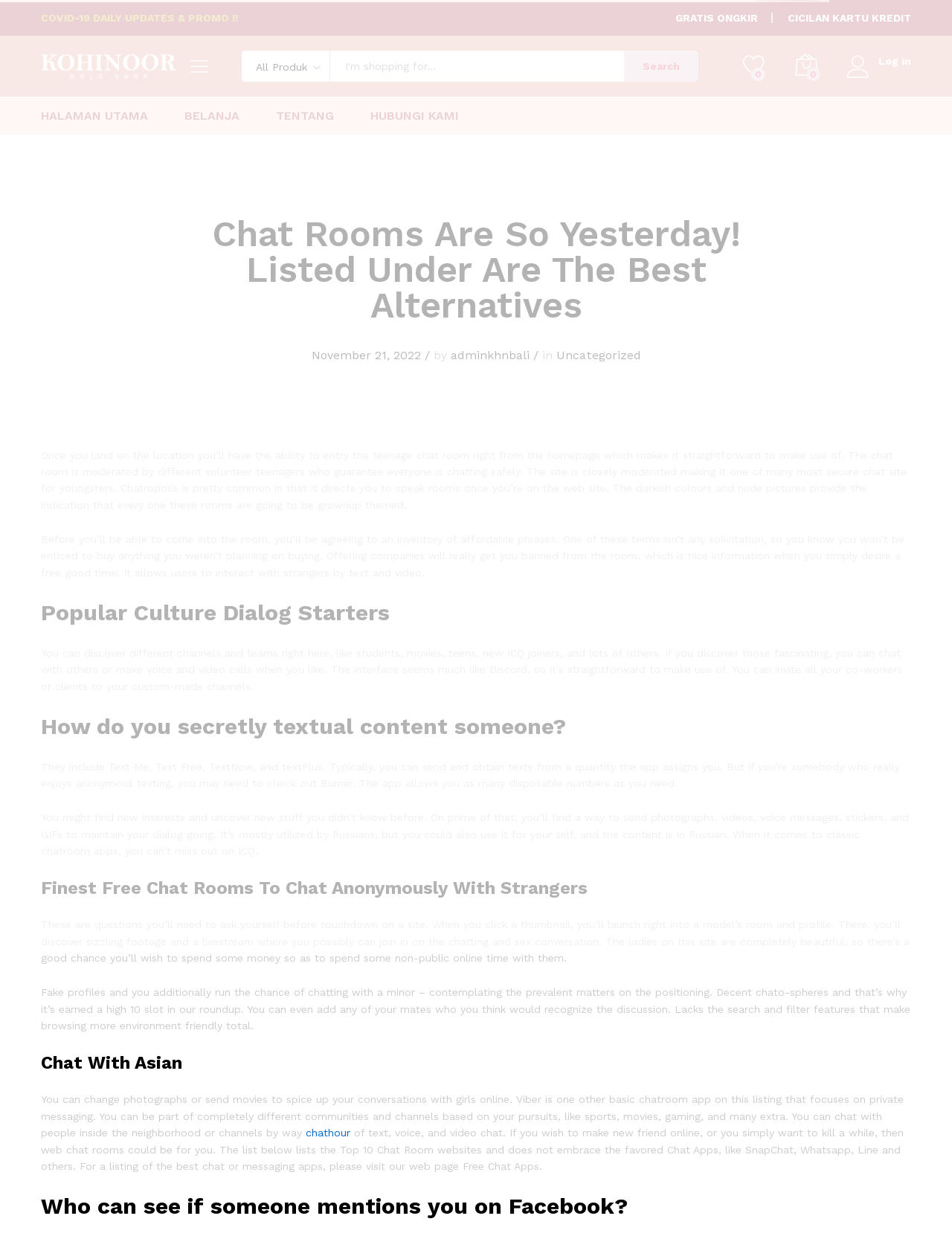Identify the bounding box coordinates of the clickable region to carry out the given instruction: "Click on the 'KOHINOOR' link".

[0.043, 0.048, 0.186, 0.057]